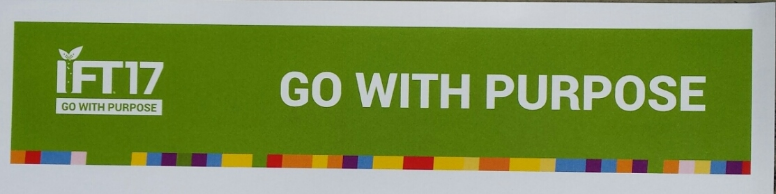Explain what is happening in the image with as much detail as possible.

The image features a vibrant green banner that reads "IFT17 GO WITH PURPOSE." This design encapsulates the theme of the Institute of Food Technologists (IFT) event, emphasizing a focus on purposeful innovation and sustainability in the food industry. The bold white text contrasts sharply with the vivid green background, making the message clear and impactful. At the bottom of the banner, a colorful row of blocks adds a dynamic visual element, symbolizing diversity and creativity within the food technology sector. This design reflects the essence of the IFT event held in 2017, where professionals gathered to explore cutting-edge research and trends aimed at enhancing the food landscape.